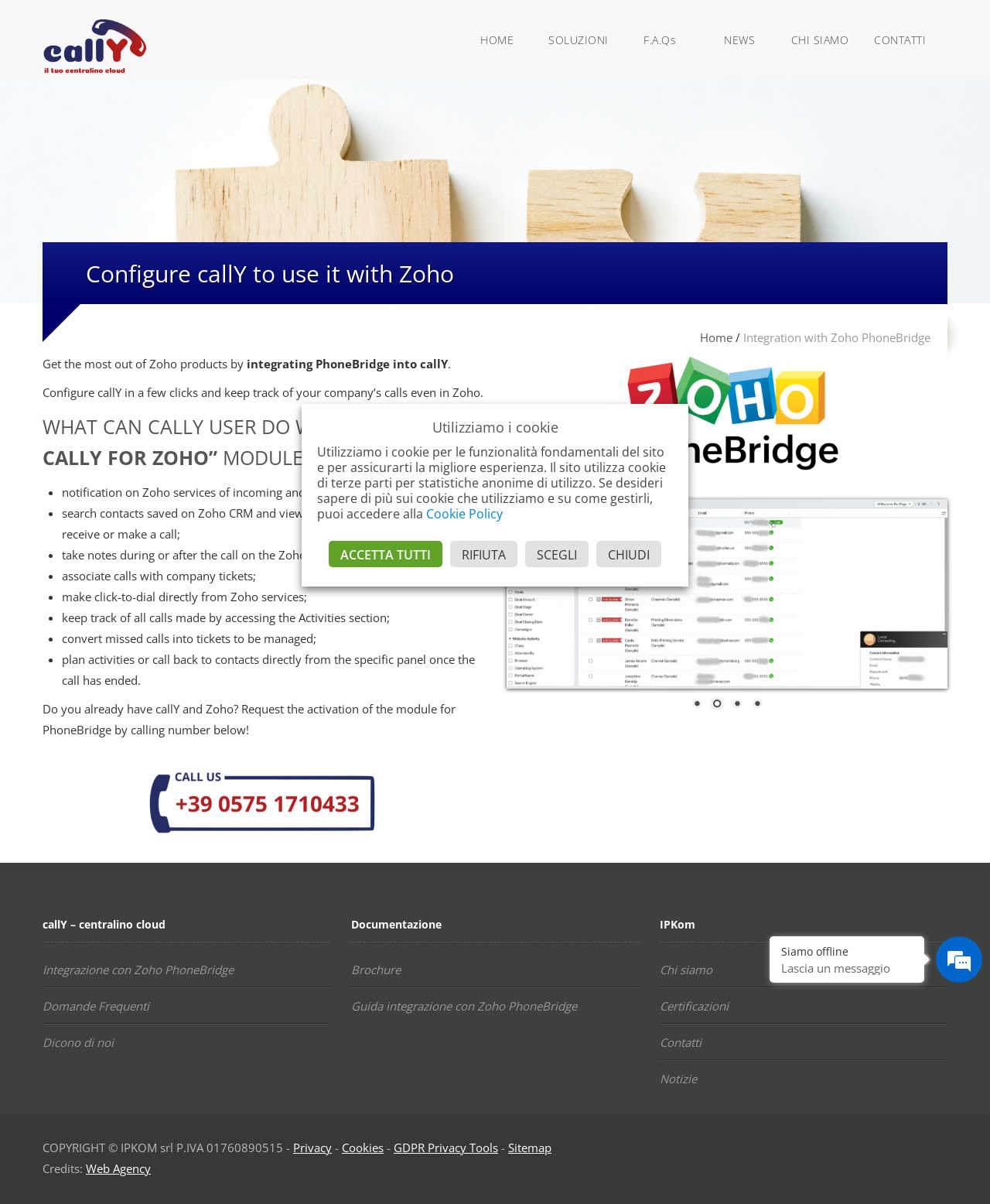What is the name of the VoIP service mentioned on the webpage?
Please give a detailed answer to the question using the information shown in the image.

The webpage mentions 'Cally – Centralino VoIP in Cloud' in the link and image elements, indicating that Cally is a VoIP service.